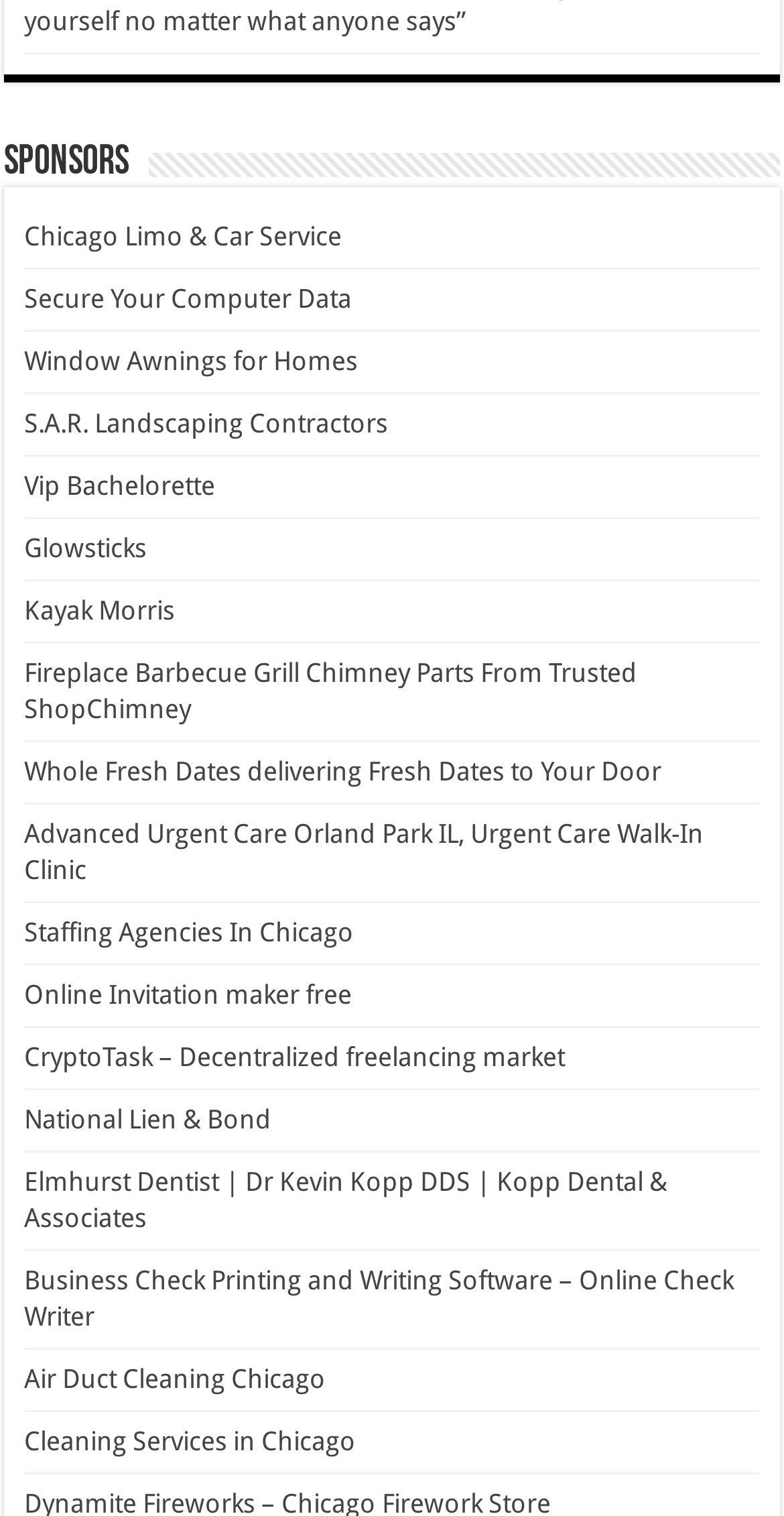Pinpoint the bounding box coordinates of the element you need to click to execute the following instruction: "Learn about Secure Your Computer Data". The bounding box should be represented by four float numbers between 0 and 1, in the format [left, top, right, bottom].

[0.031, 0.187, 0.449, 0.207]